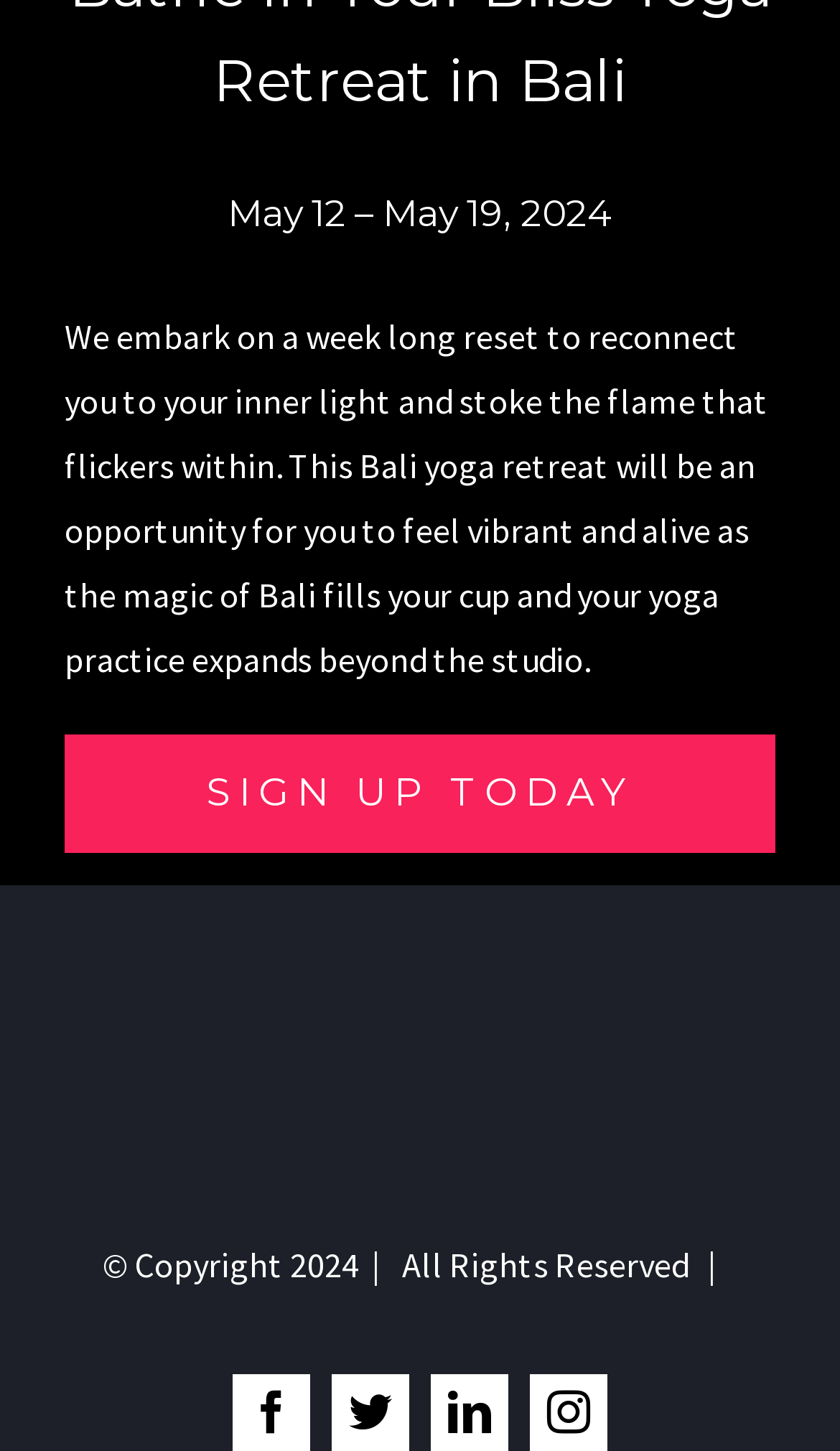How many social media platforms are linked on the webpage?
Answer with a single word or phrase, using the screenshot for reference.

4